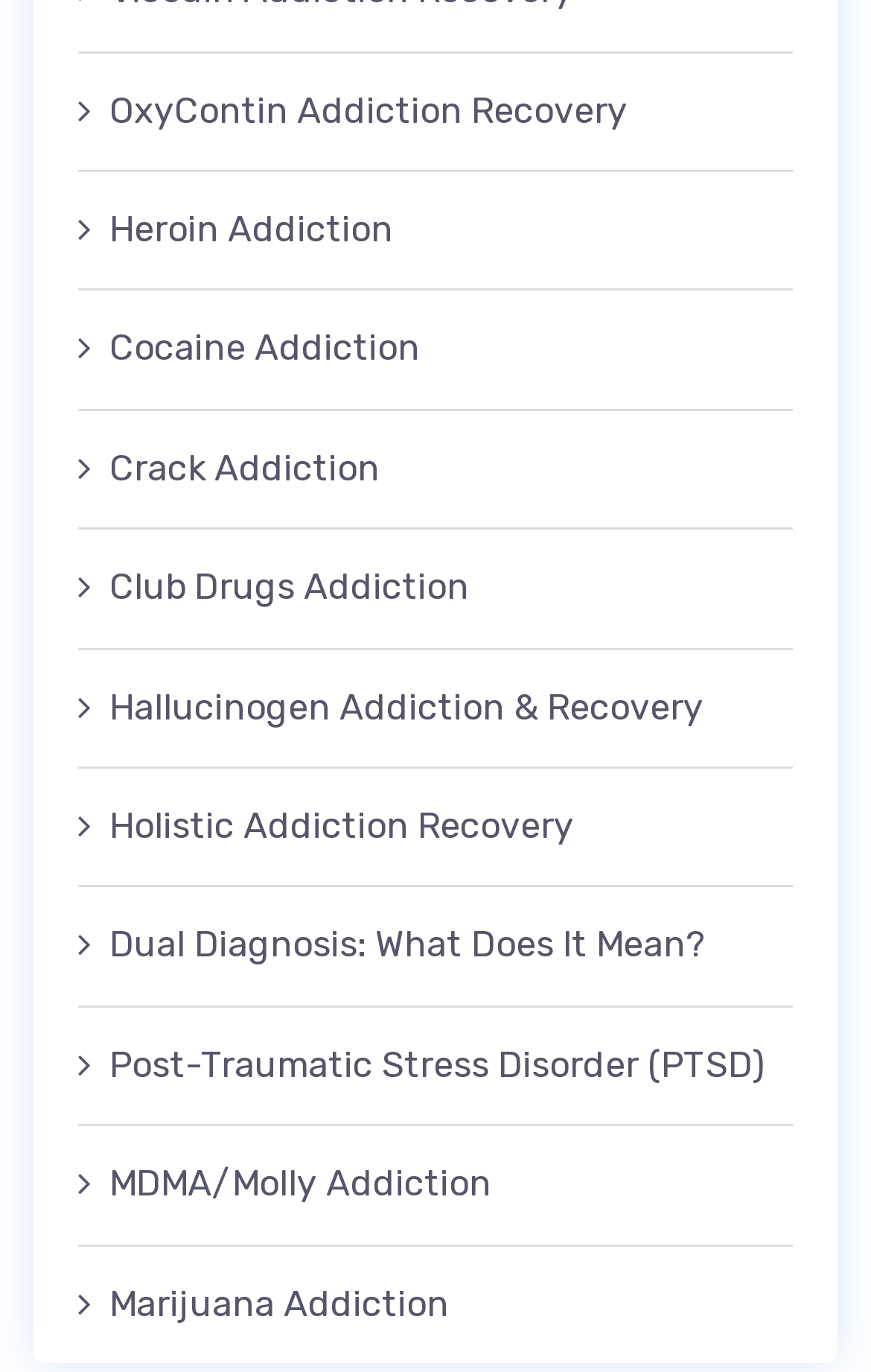Provide the bounding box coordinates in the format (top-left x, top-left y, bottom-right x, bottom-right y). All values are floating point numbers between 0 and 1. Determine the bounding box coordinate of the UI element described as: OxyContin Addiction Recovery

[0.09, 0.038, 0.91, 0.125]